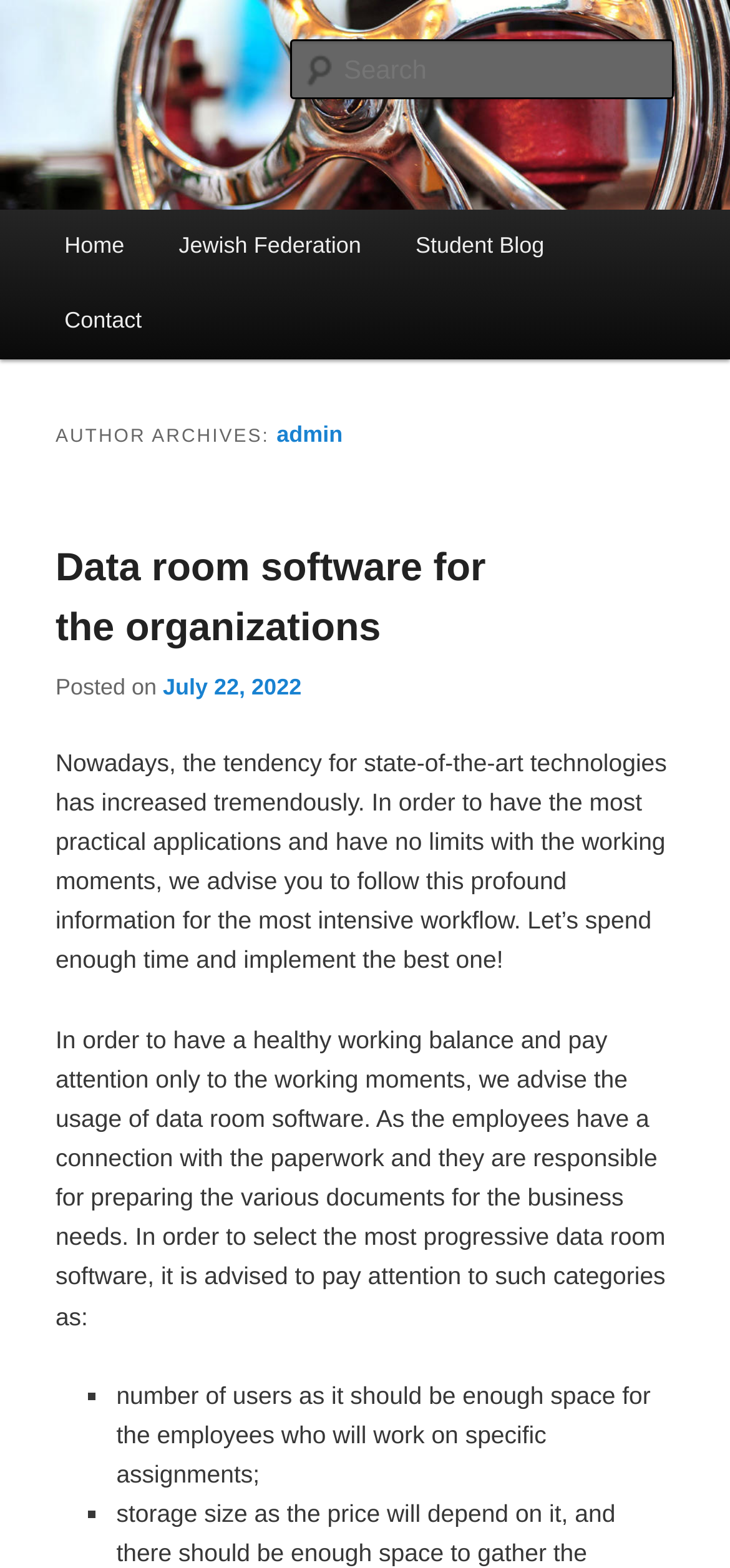Offer a thorough description of the webpage.

The webpage appears to be a blog or author profile page, with the title "admin, Author at iciphila.org" at the top. Below the title, there are two links, "Skip to primary content" and "Skip to secondary content", which are likely accessibility features.

The main content area is divided into several sections. At the top, there is a heading "iciphila.org" with a link to the same URL. Below this, there is a search bar with a placeholder text "Search Search".

To the left of the search bar, there is a main menu with links to "Home", "Jewish Federation", "Student Blog", and "Contact". Below the main menu, there is a header section with the title "AUTHOR ARCHIVES: admin" and a link to the author's profile.

The main content section is divided into several articles or blog posts. The first article has a heading "Data room software for the organizations" and a link to the same title. Below the heading, there is a posted date "July 22, 2022" and a brief article summary. The article text discusses the importance of data room software for organizations and provides some tips for selecting the right software.

The article is formatted with bullet points, with each point marked by a "■" symbol. The bullet points discuss the features to consider when selecting data room software, such as the number of users and the space required for employees to work on specific assignments.

Overall, the webpage appears to be a blog or author profile page with a focus on technology and software, particularly data room software.